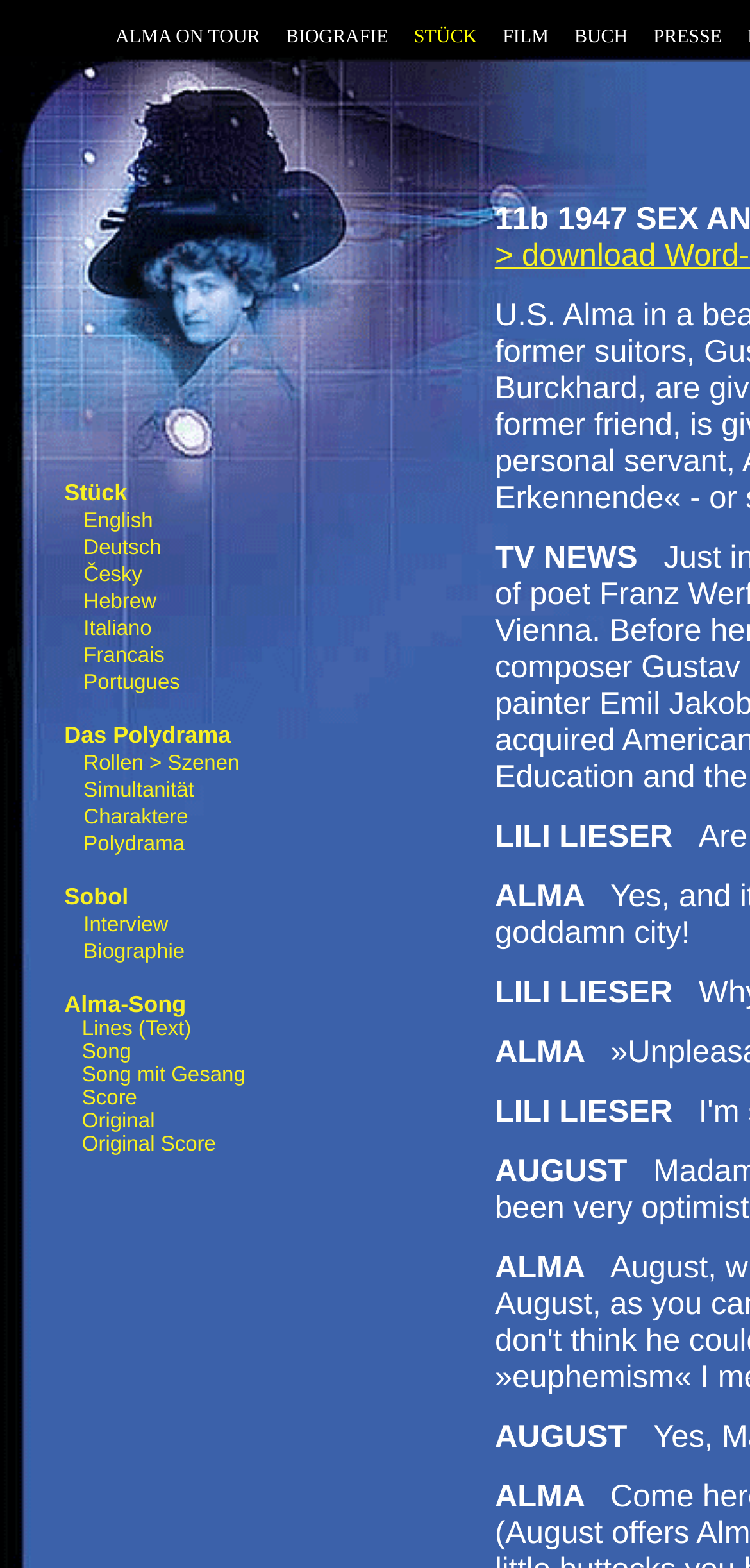Provide the bounding box coordinates, formatted as (top-left x, top-left y, bottom-right x, bottom-right y), with all values being floating point numbers between 0 and 1. Identify the bounding box of the UI element that matches the description: Hebrew

[0.111, 0.377, 0.209, 0.391]